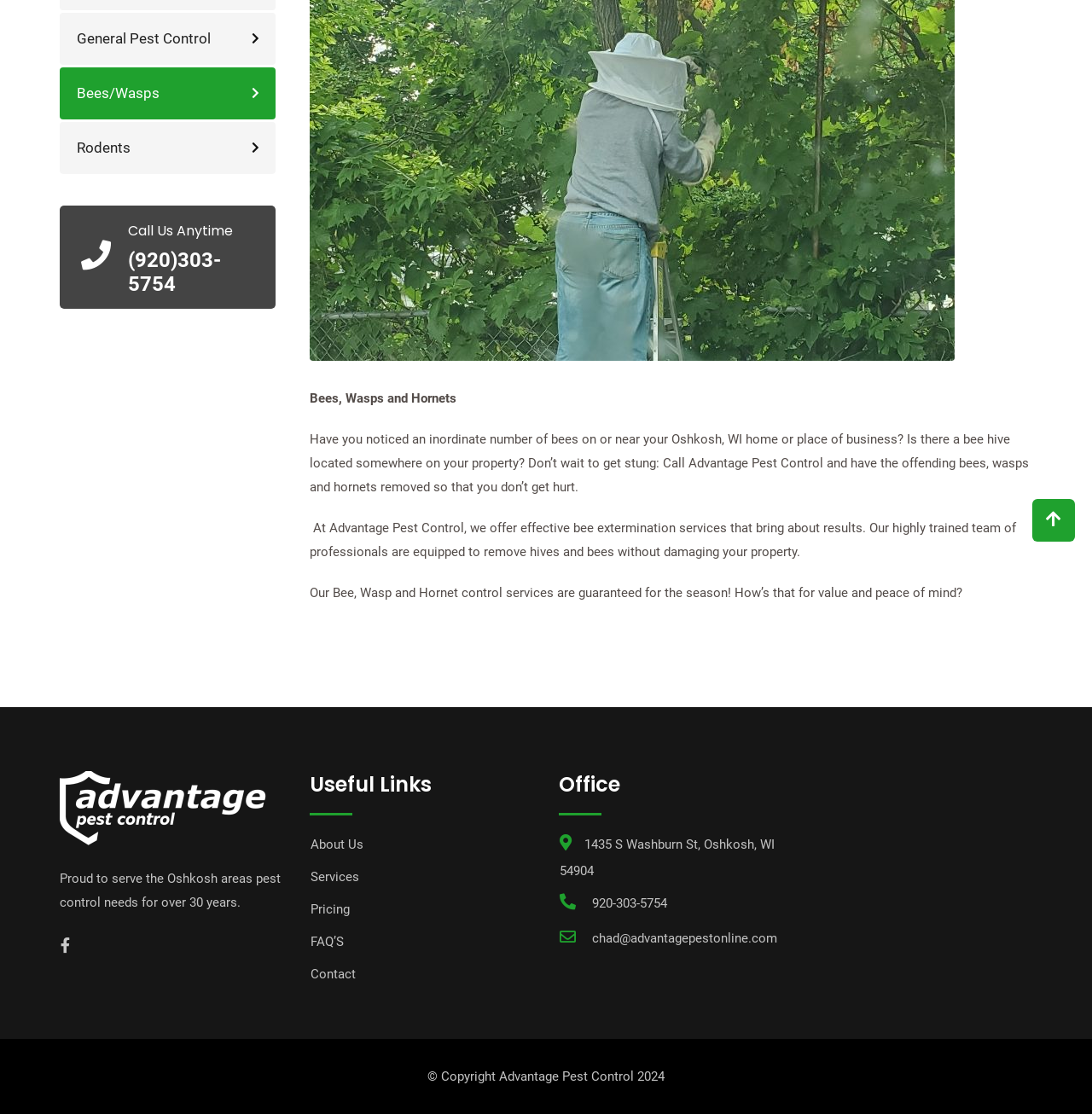Please locate the UI element described by "General Pest Control" and provide its bounding box coordinates.

[0.055, 0.011, 0.252, 0.058]